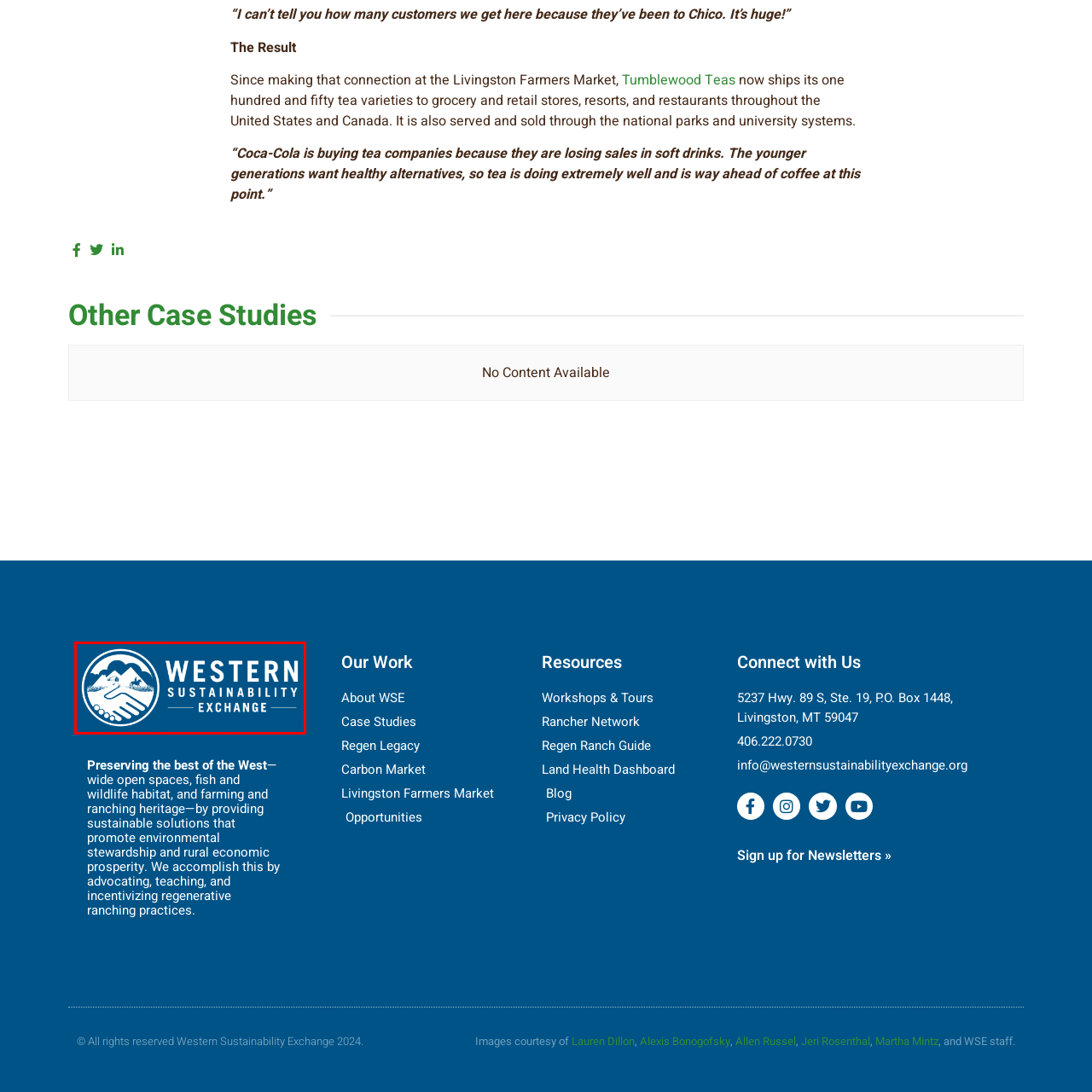Please examine the image highlighted by the red boundary and provide a comprehensive response to the following question based on the visual content: 
What is the main focus of WSE's mission?

The words 'WESTERN SUSTAINABILITY EXCHANGE' are presented in bold, white lettering next to the emblem, highlighting the organization's mission to advocate for environmental stewardship and promote sustainable solutions in agriculture and land use.